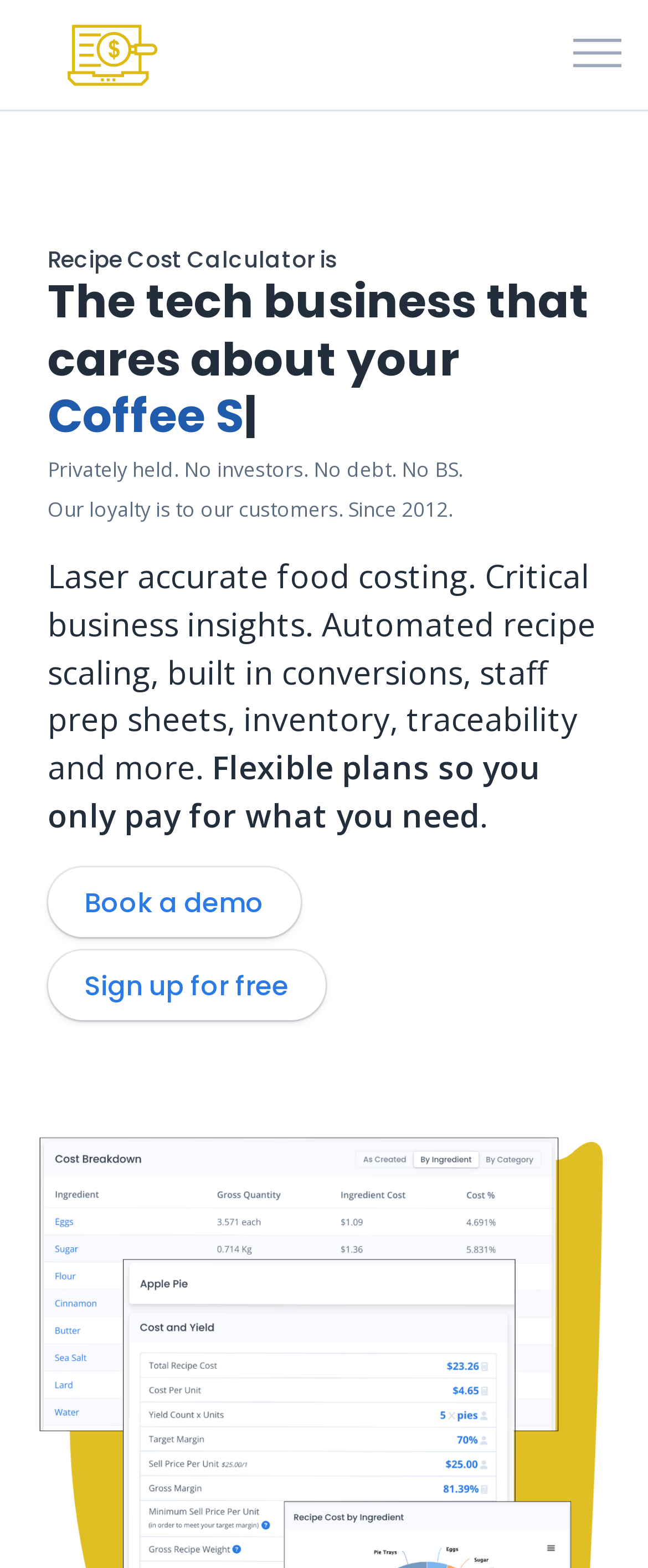How long has the business been operating?
Answer the question with a detailed and thorough explanation.

The webpage mentions 'Our loyalty is to our customers. Since 2012.' which indicates that the business has been operating since 2012.